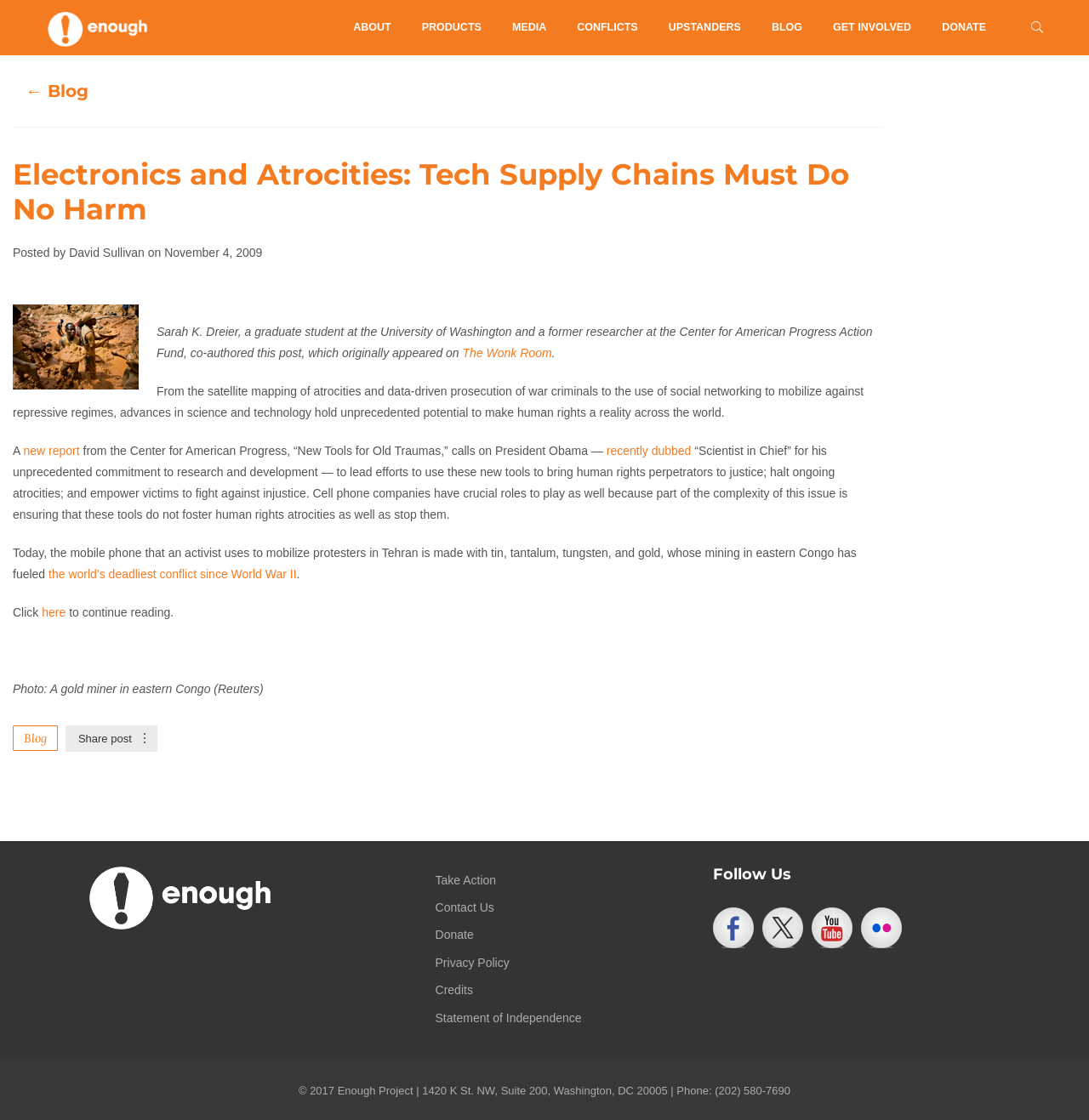Can you find the bounding box coordinates for the UI element given this description: "← Blog"? Provide the coordinates as four float numbers between 0 and 1: [left, top, right, bottom].

[0.023, 0.072, 0.081, 0.09]